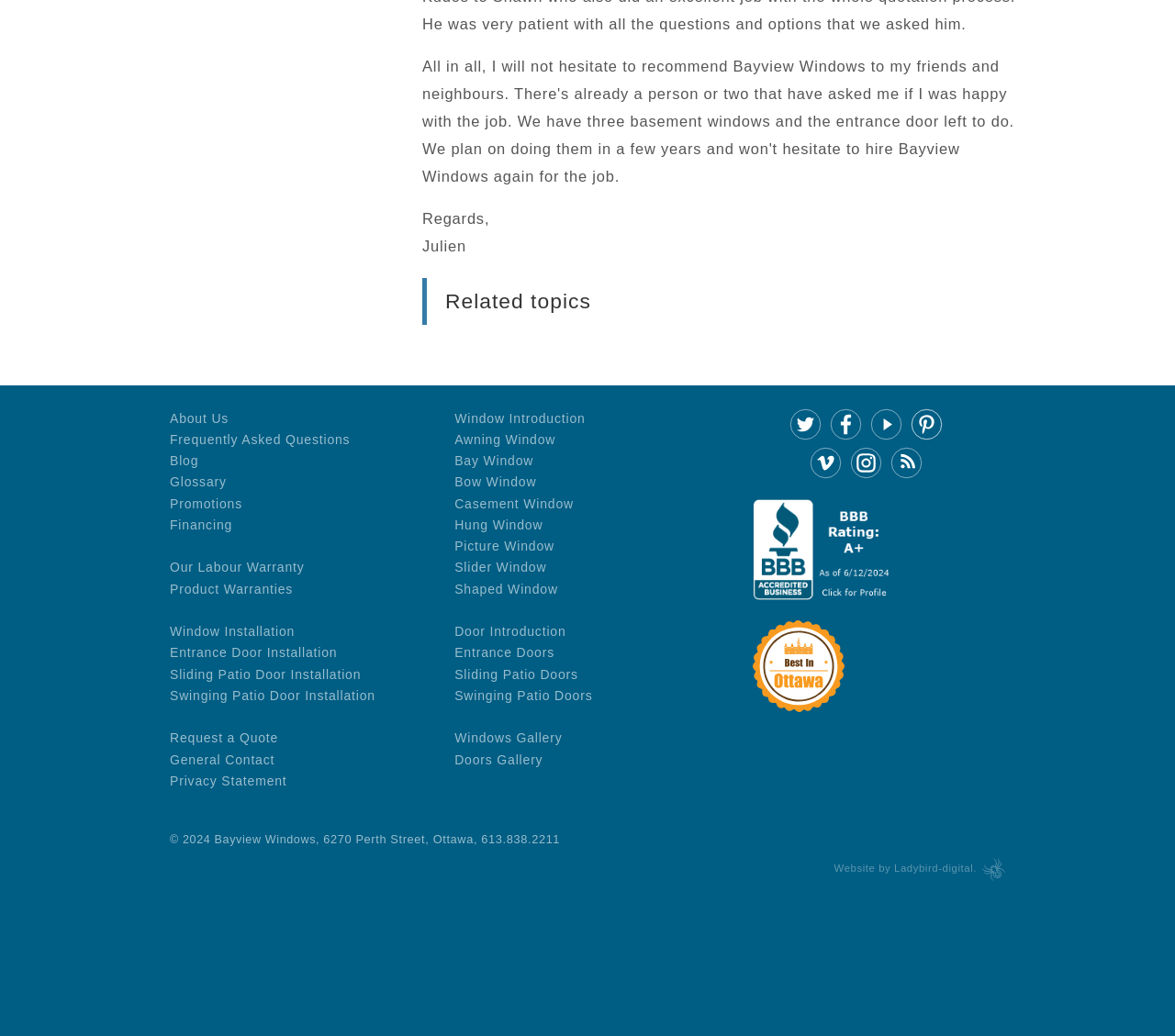Please respond in a single word or phrase: 
How can I contact the company?

Phone number and address